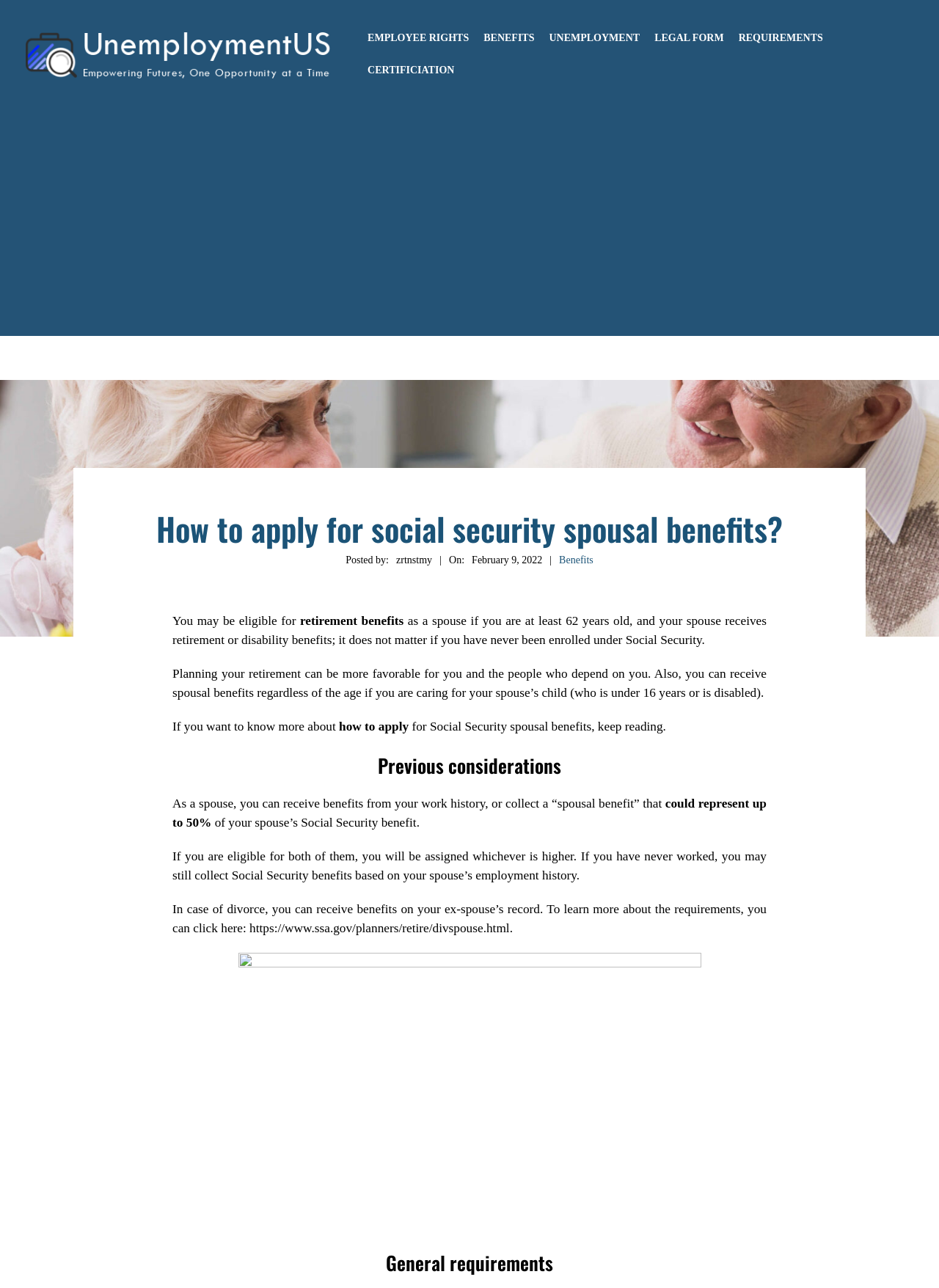Identify the main heading of the webpage and provide its text content.

How to apply for social security spousal benefits?